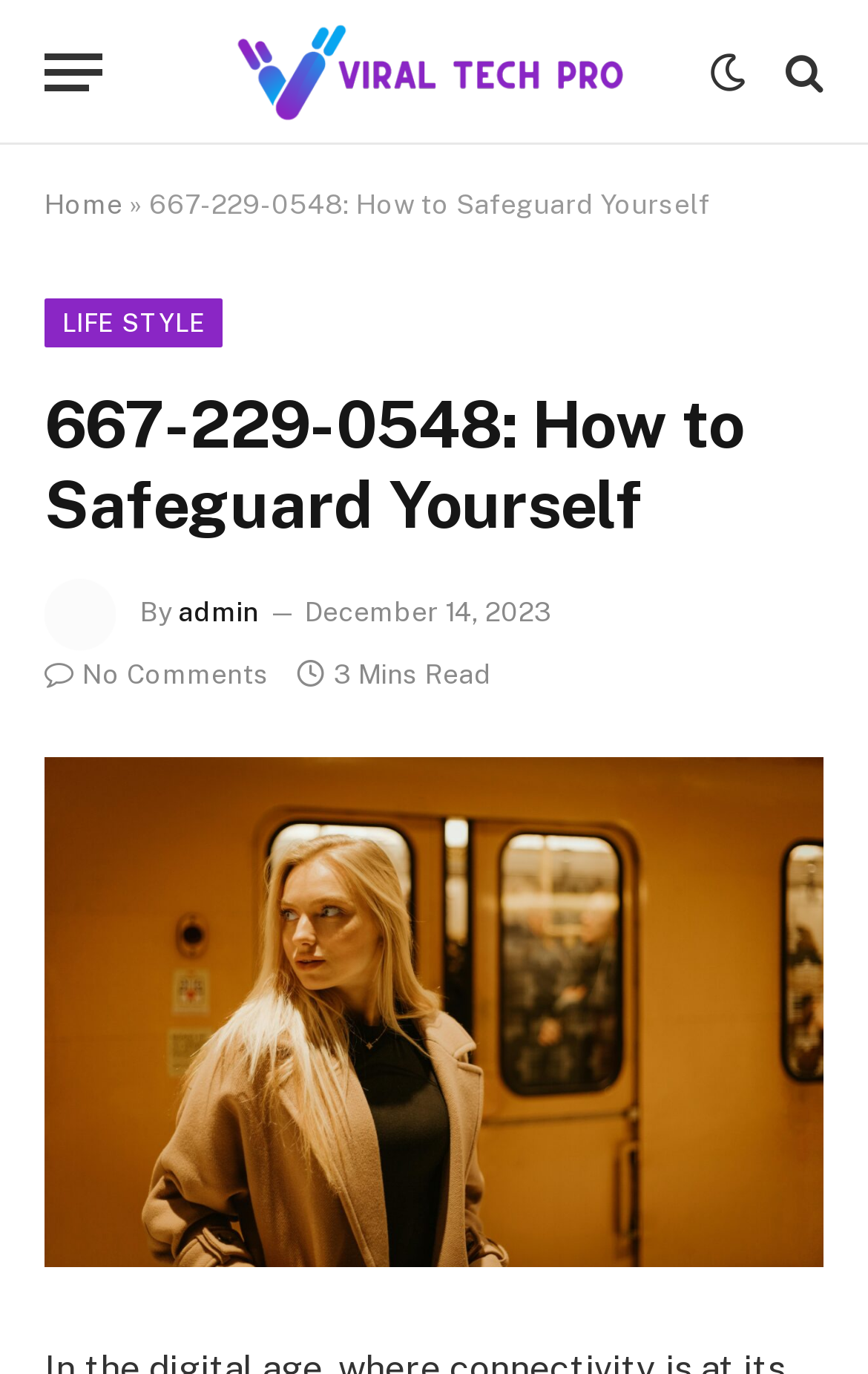What is the author of the article?
Utilize the image to construct a detailed and well-explained answer.

The author of the article can be found by looking at the 'By' section, which is located below the main heading. The text 'By' is followed by a link with the text 'admin', indicating that 'admin' is the author of the article.